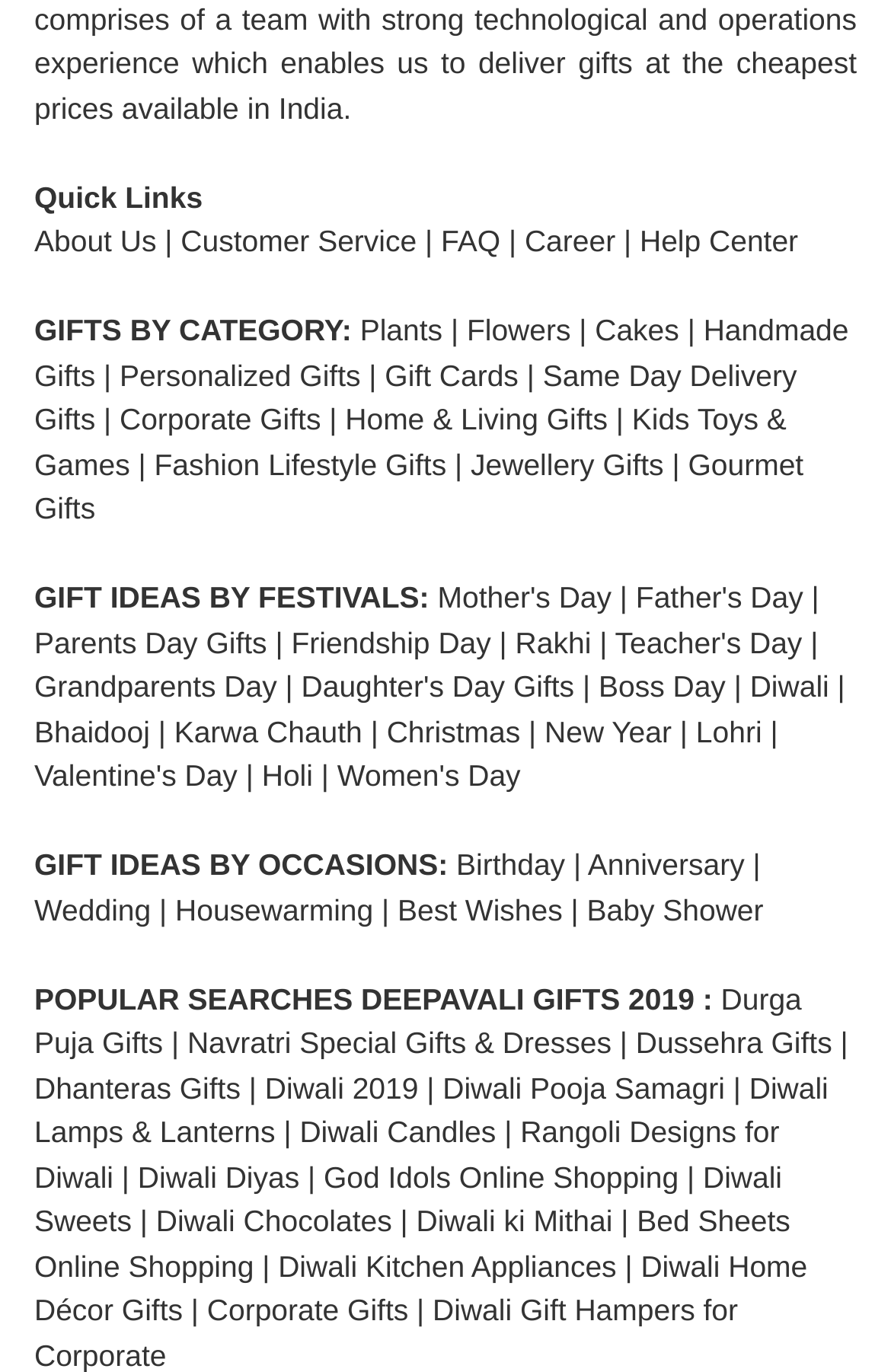Could you indicate the bounding box coordinates of the region to click in order to complete this instruction: "Learn about Mother's Day gifts".

[0.491, 0.424, 0.686, 0.449]